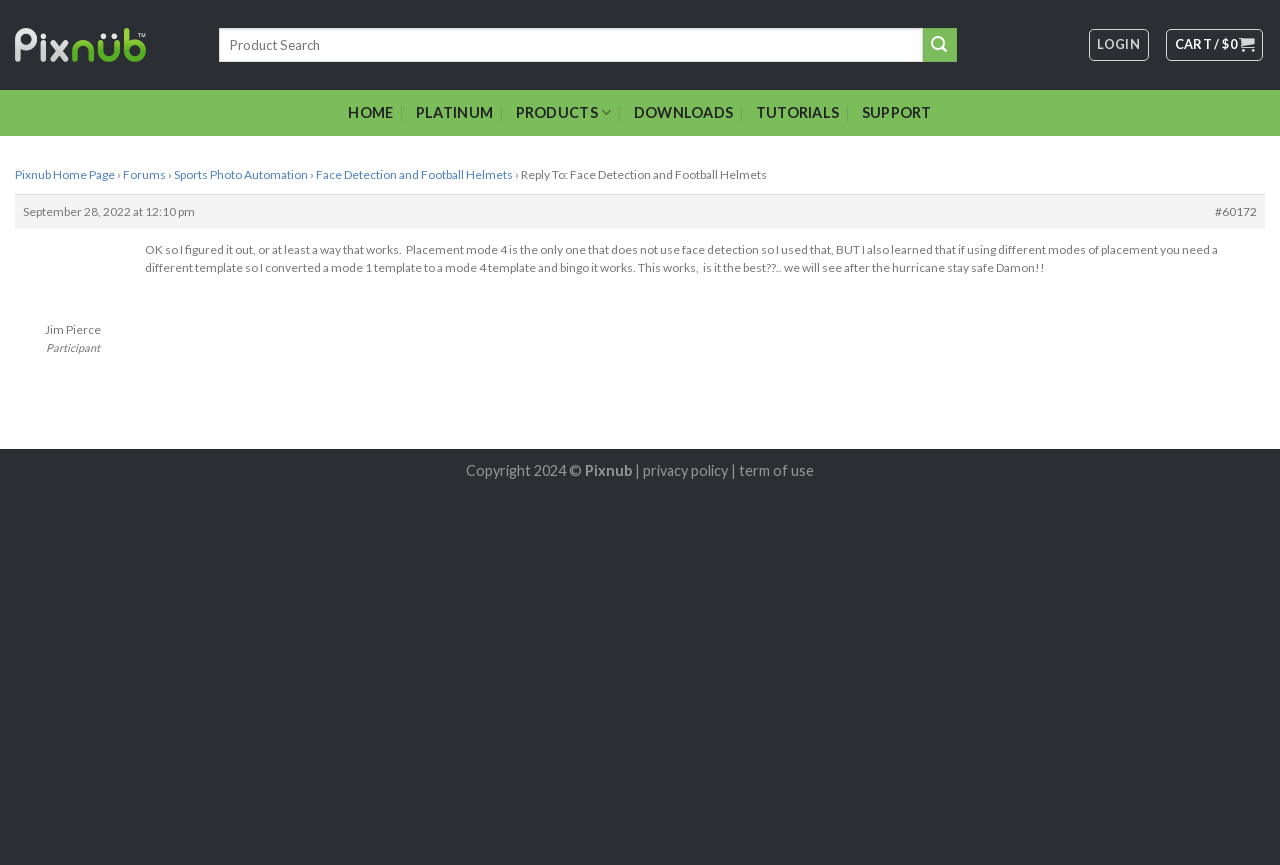Provide a single word or phrase to answer the given question: 
What is the date of the latest post?

September 28, 2022